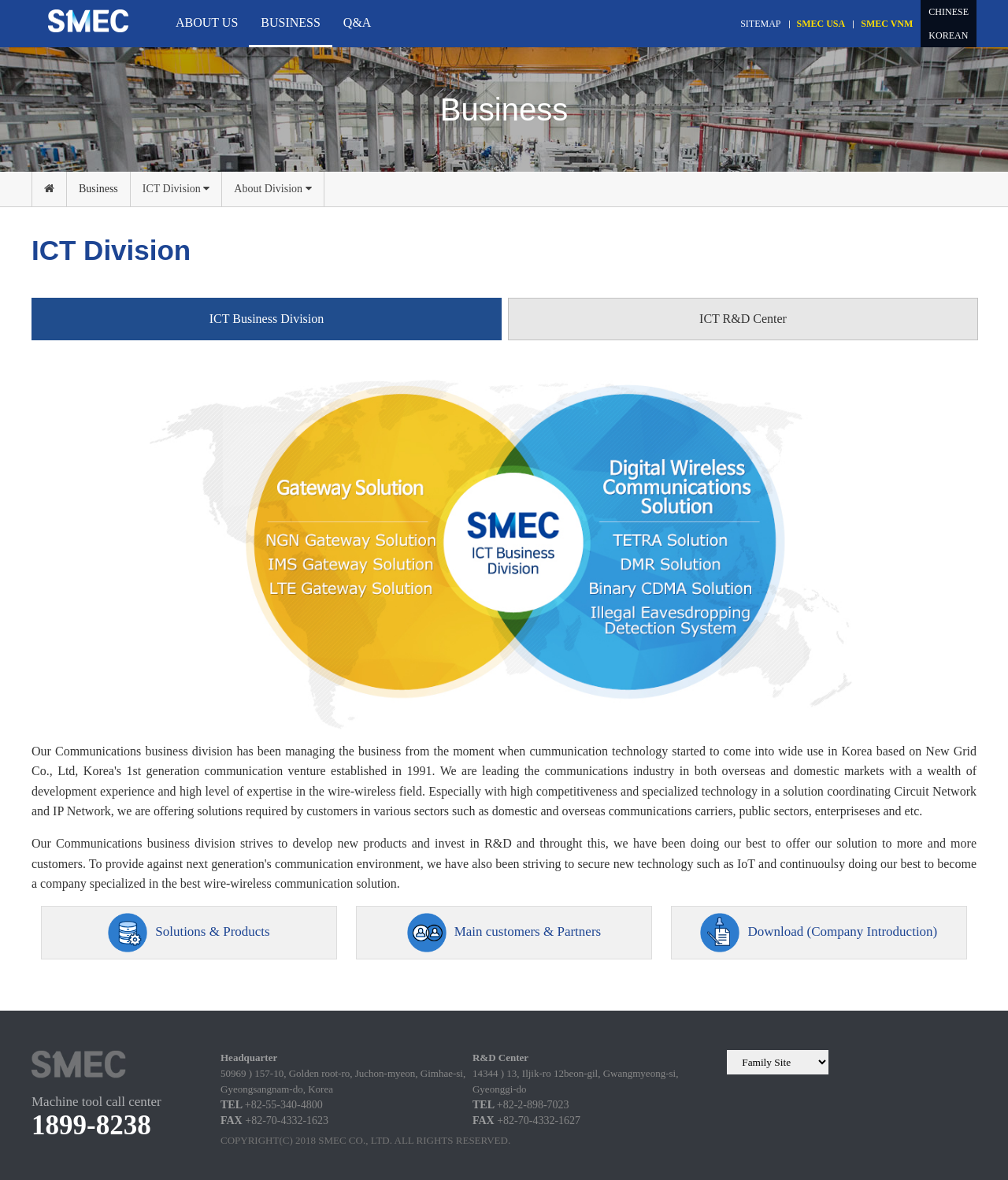What is the name of the company?
Please look at the screenshot and answer in one word or a short phrase.

SMEC CO.,LTD